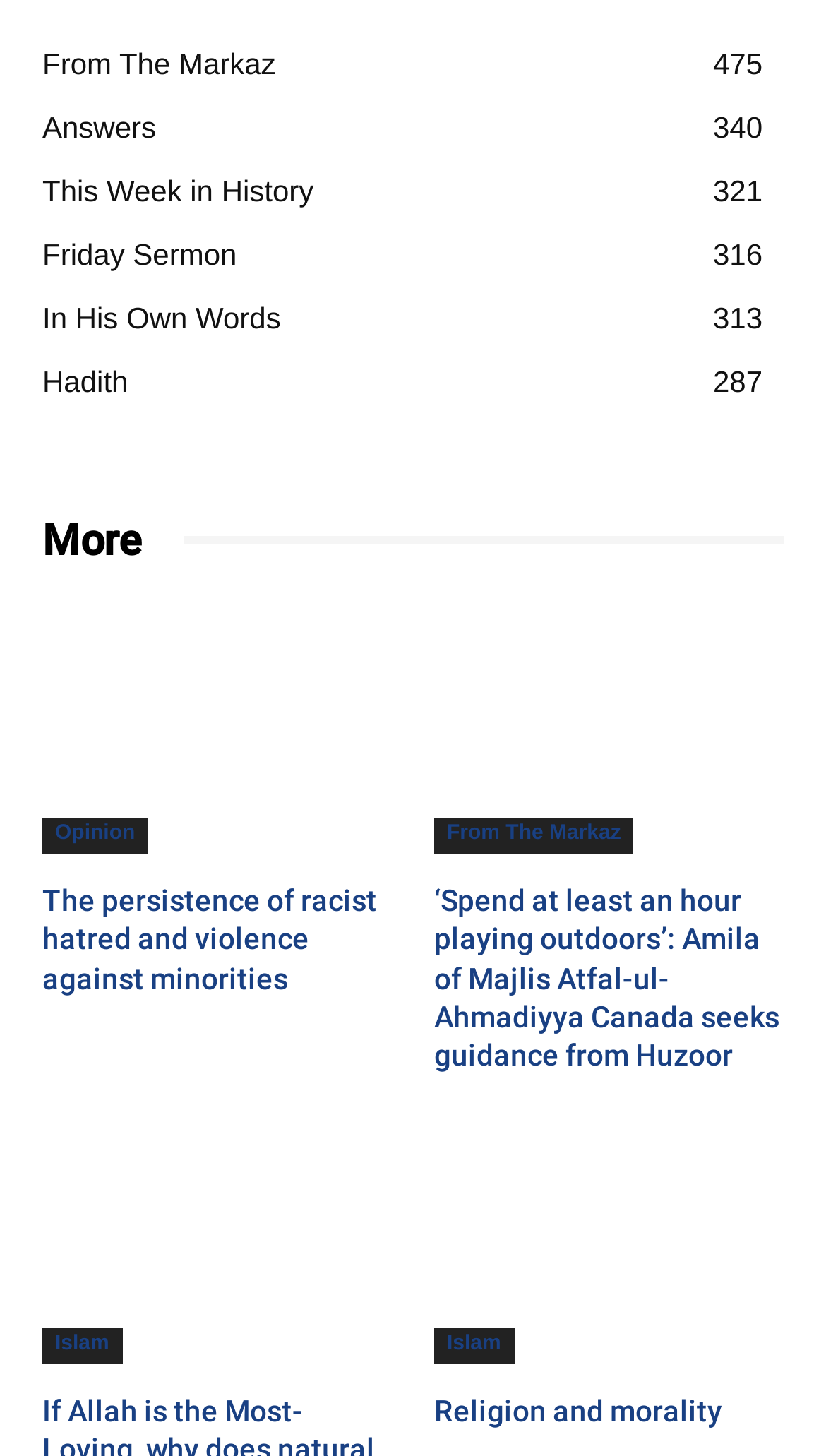Determine the bounding box for the described HTML element: "Islam". Ensure the coordinates are four float numbers between 0 and 1 in the format [left, top, right, bottom].

[0.526, 0.912, 0.622, 0.936]